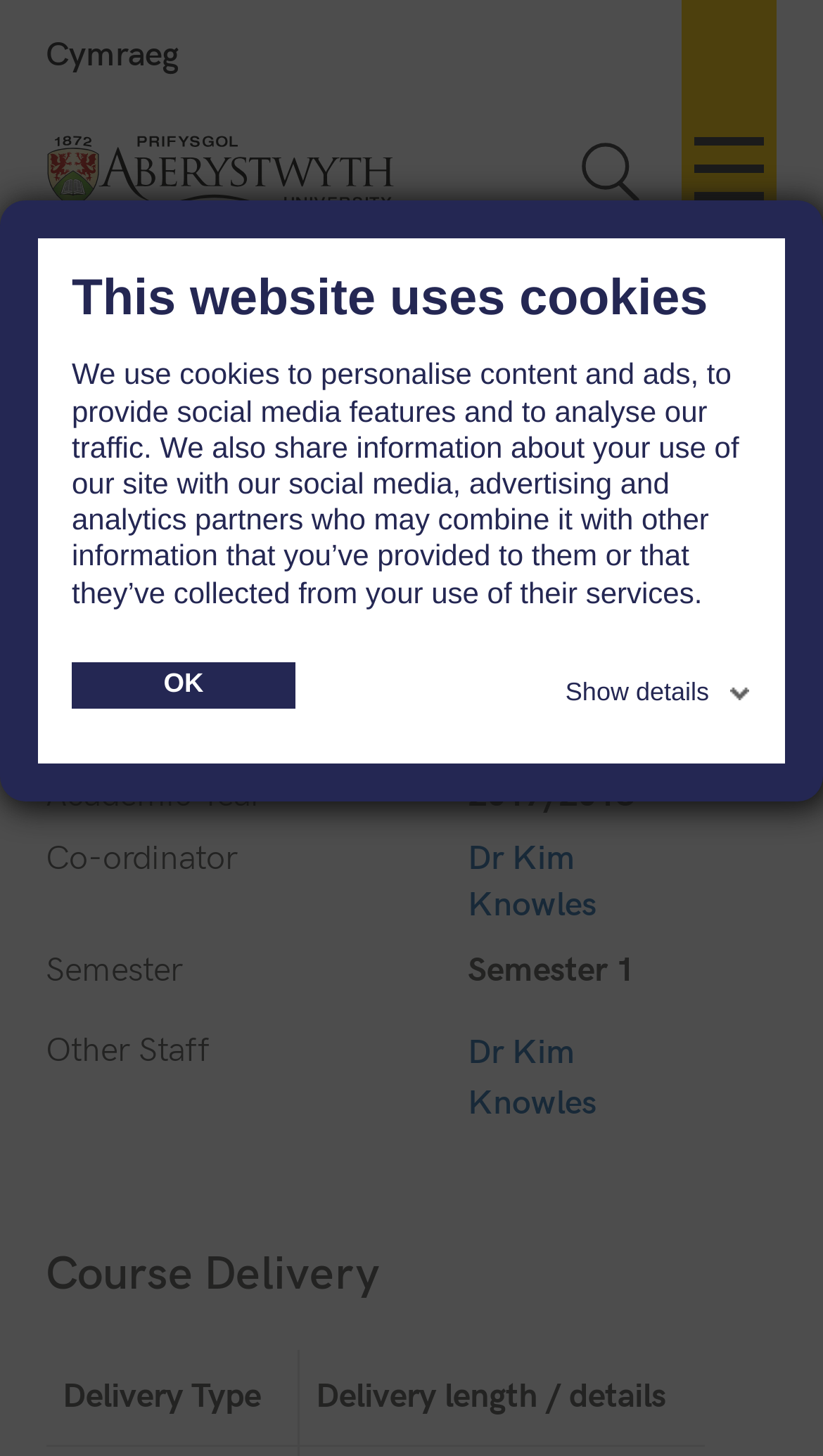Highlight the bounding box of the UI element that corresponds to this description: "Show details".

[0.687, 0.455, 0.923, 0.486]